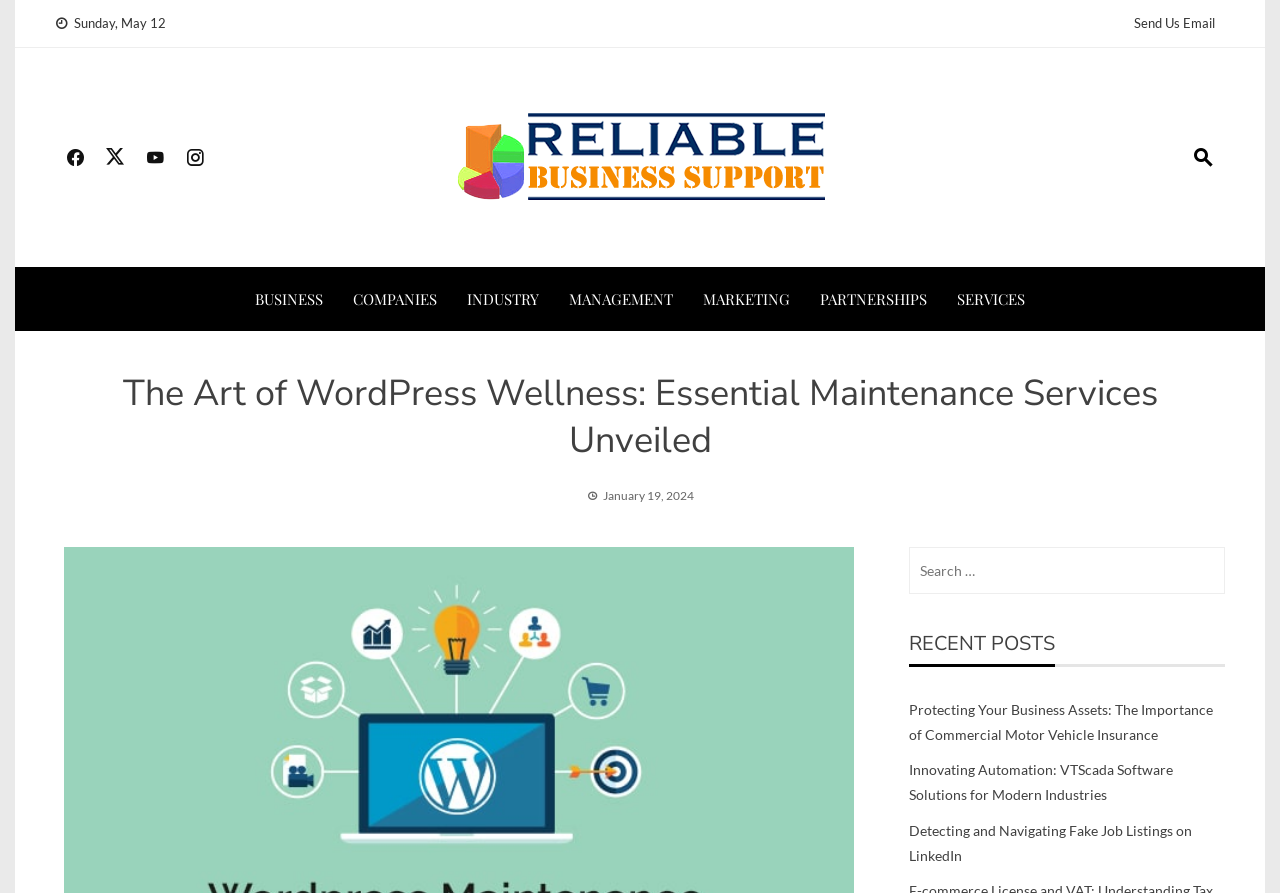Find the main header of the webpage and produce its text content.

The Art of WordPress Wellness: Essential Maintenance Services Unveiled